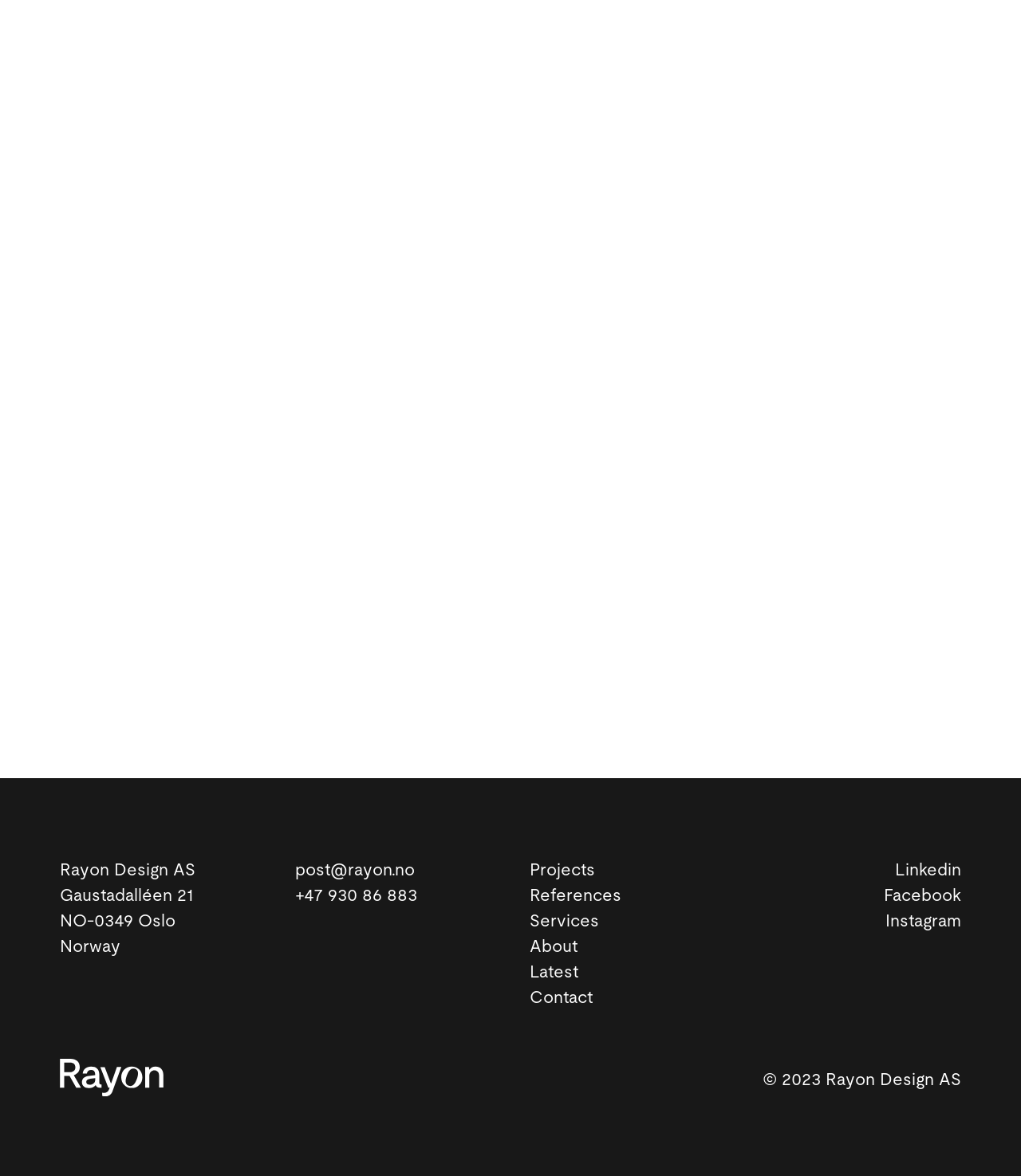What social media platforms does the company have a presence on?
Look at the screenshot and respond with a single word or phrase.

Linkedin, Facebook, Instagram